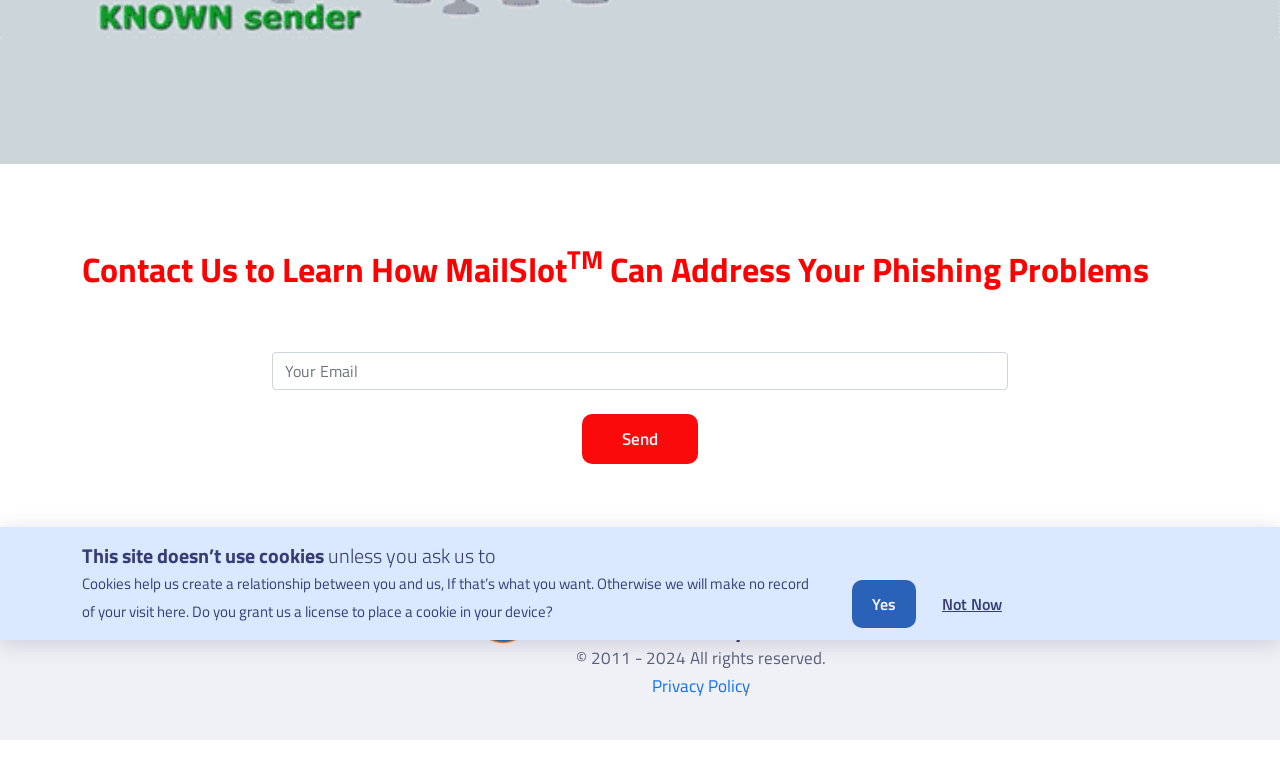Determine the bounding box for the UI element described here: "Not now".

[0.727, 0.766, 0.792, 0.813]